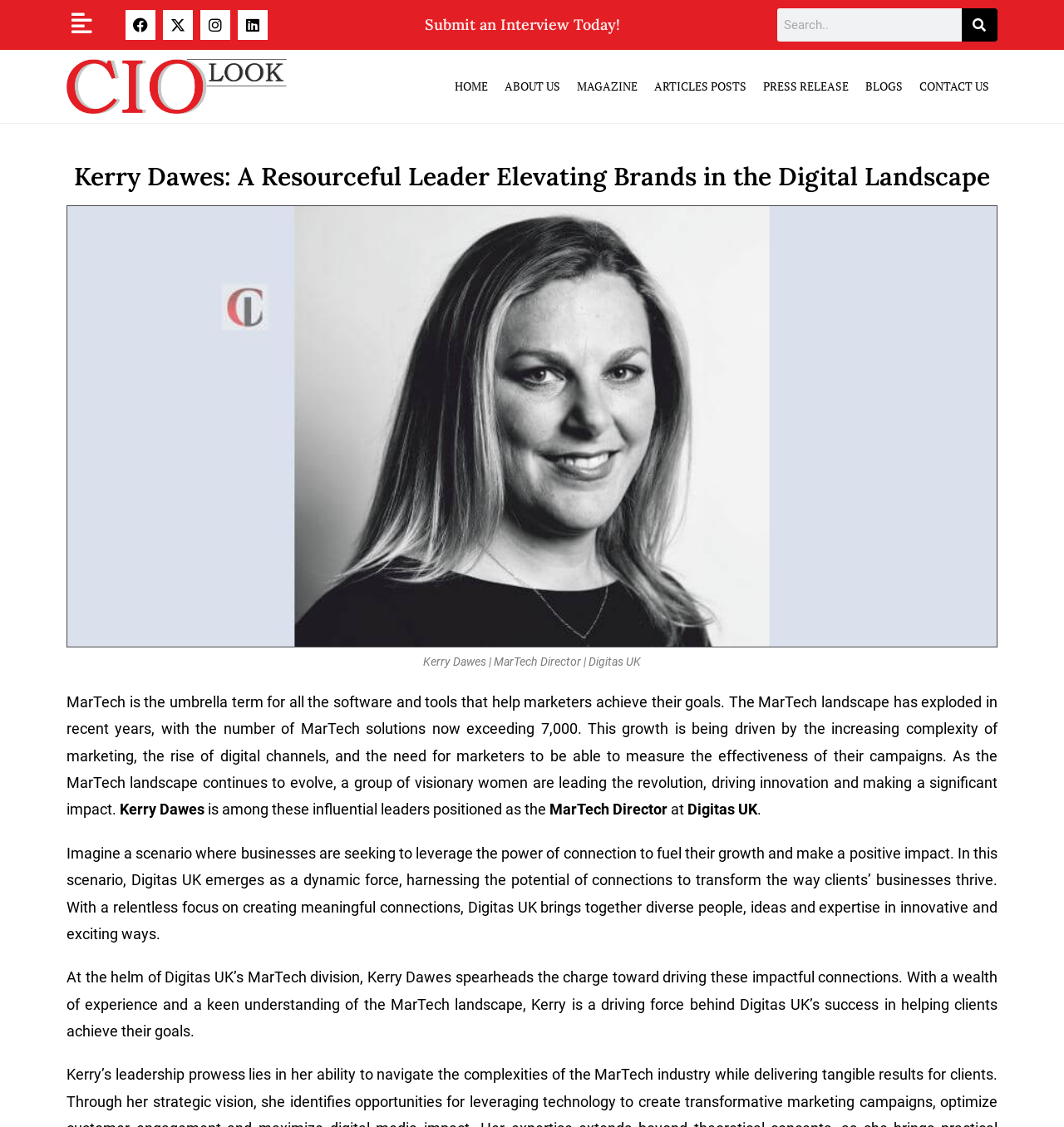Identify the bounding box of the UI element described as follows: "Search". Provide the coordinates as four float numbers in the range of 0 to 1 [left, top, right, bottom].

[0.904, 0.007, 0.937, 0.037]